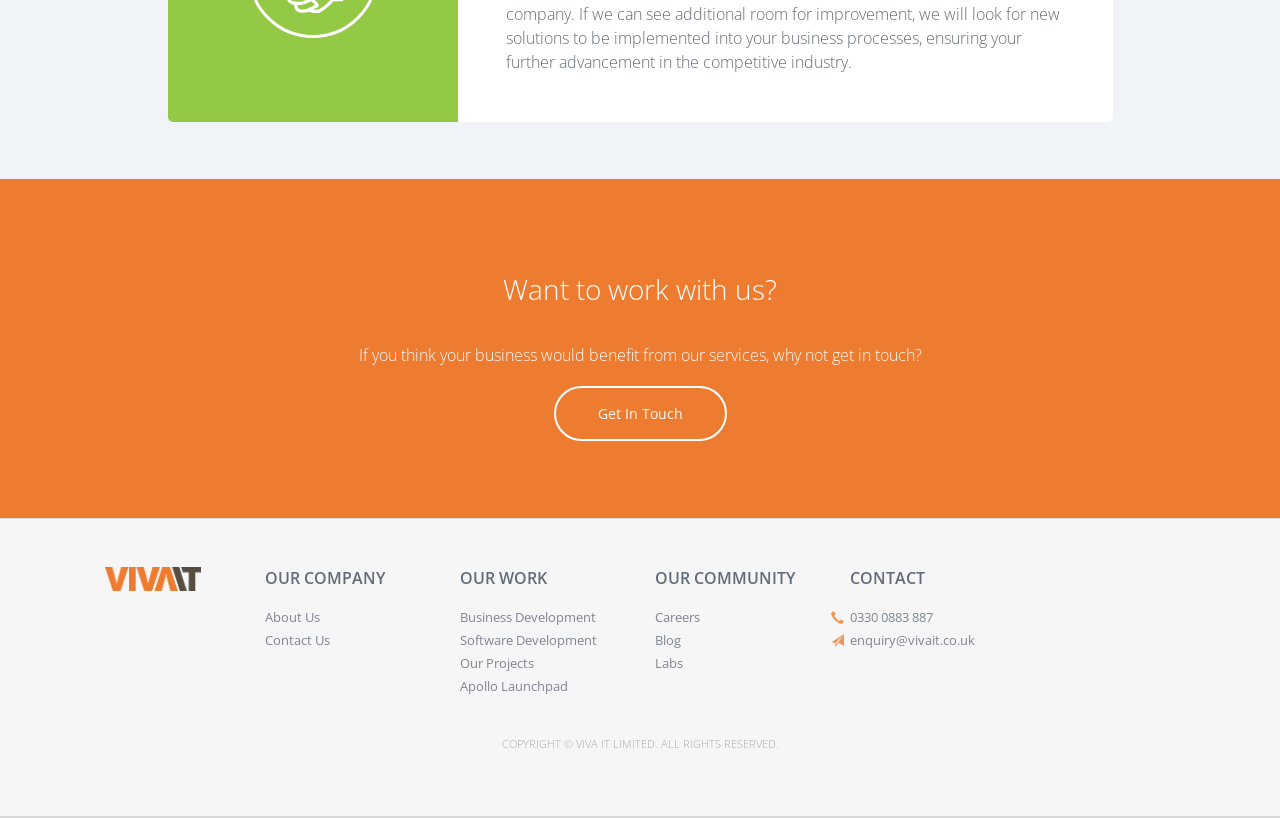What is the name of the company?
From the details in the image, answer the question comprehensively.

I found the company name by looking at the copyright information at the very bottom of the webpage, which states 'COPYRIGHT © VIVA IT LIMITED. ALL RIGHTS RESERVED'.